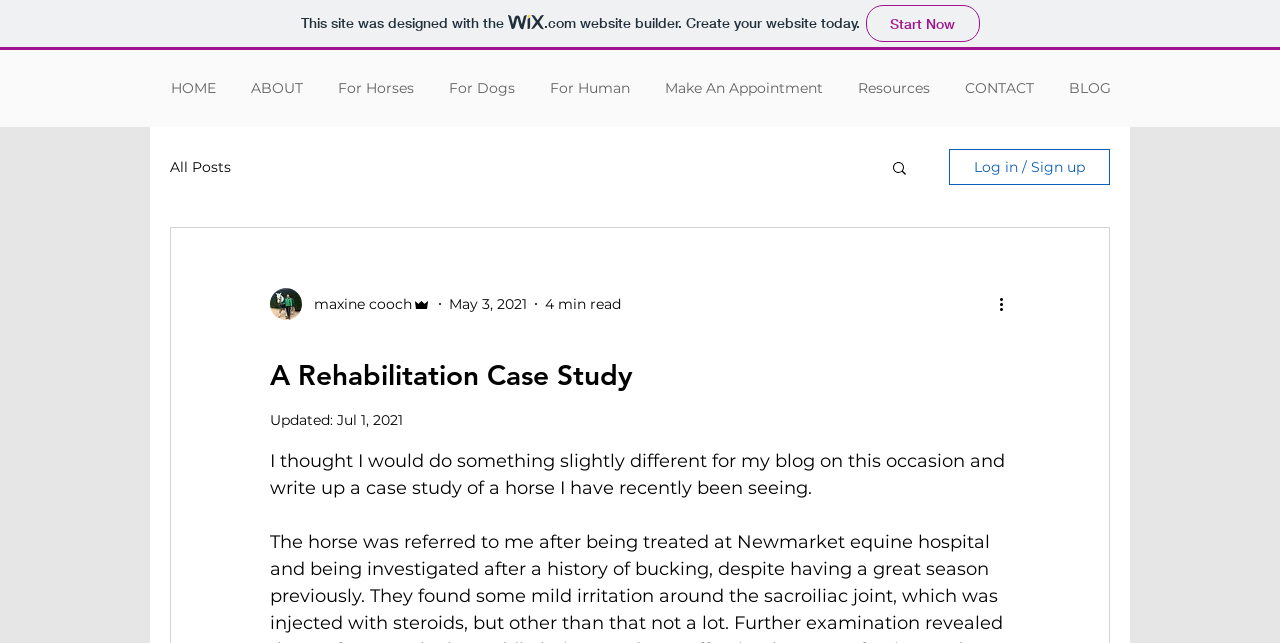Please find the bounding box coordinates of the element that you should click to achieve the following instruction: "Click on the 'Home' link". The coordinates should be presented as four float numbers between 0 and 1: [left, top, right, bottom].

None